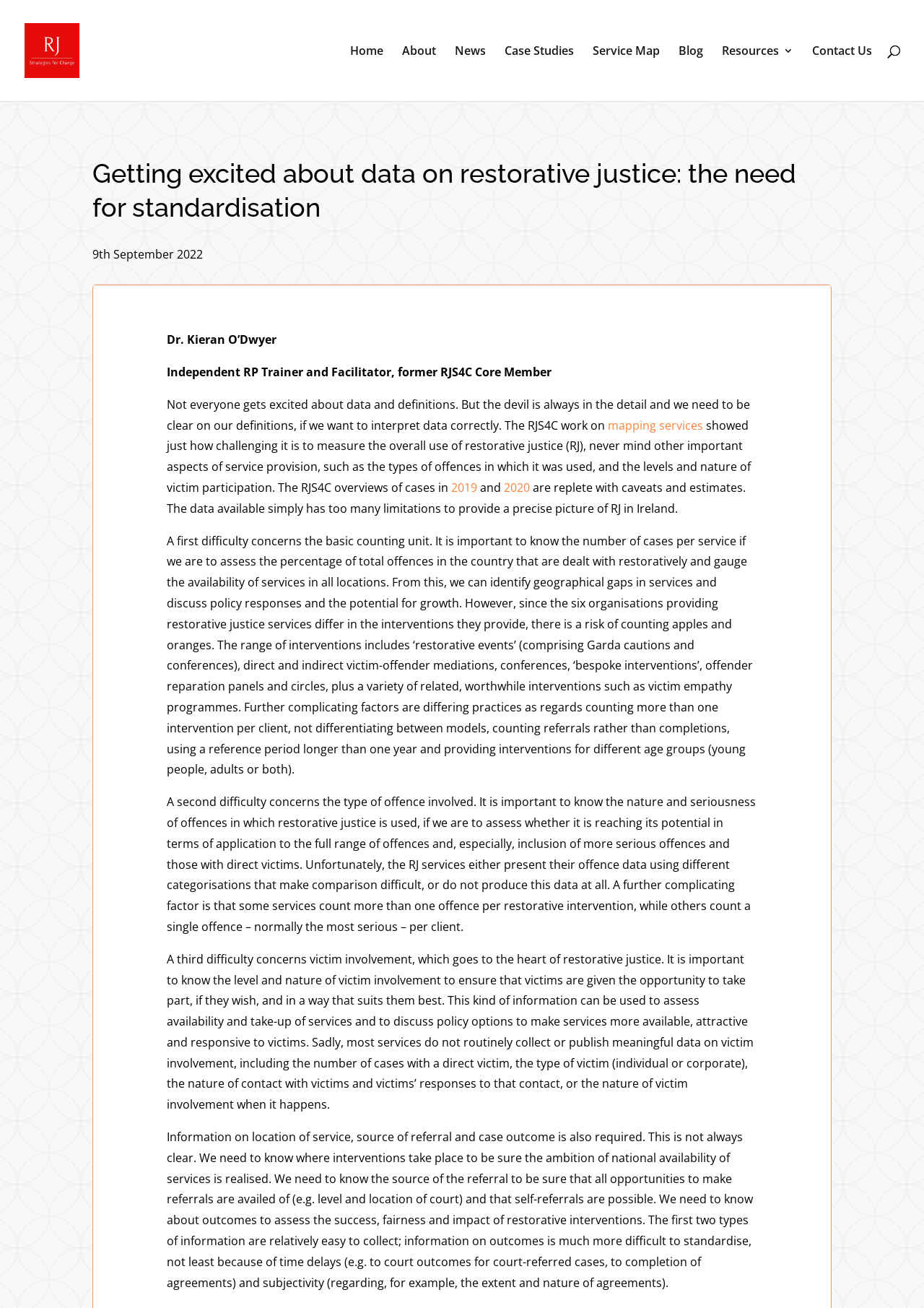What is the date of the article?
Answer the question with just one word or phrase using the image.

9th September 2022